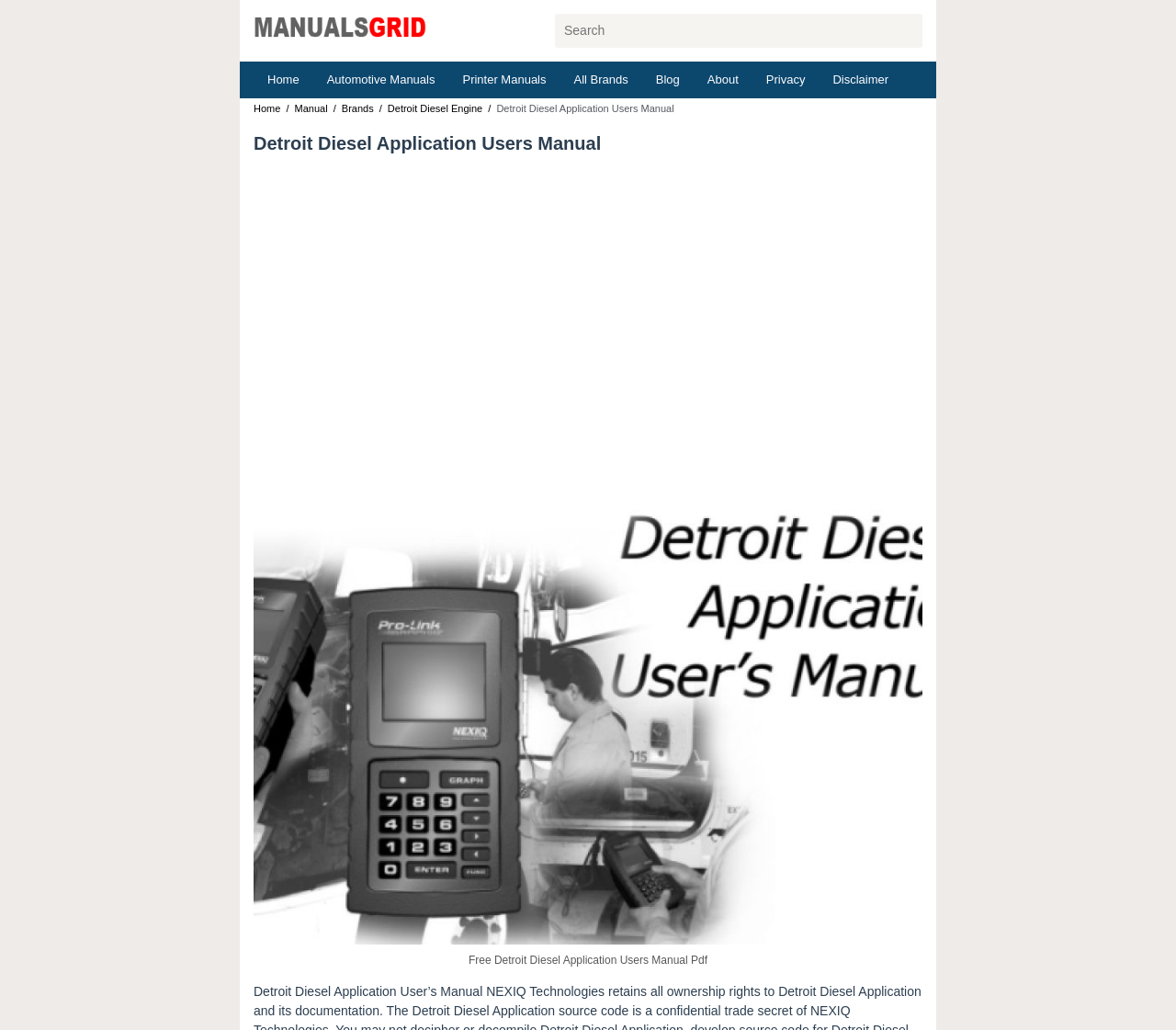Refer to the screenshot and answer the following question in detail:
Is there a search function on this webpage?

The presence of a search box and a 'Search for:' label indicates that there is a search function on this webpage, allowing users to search for specific content.